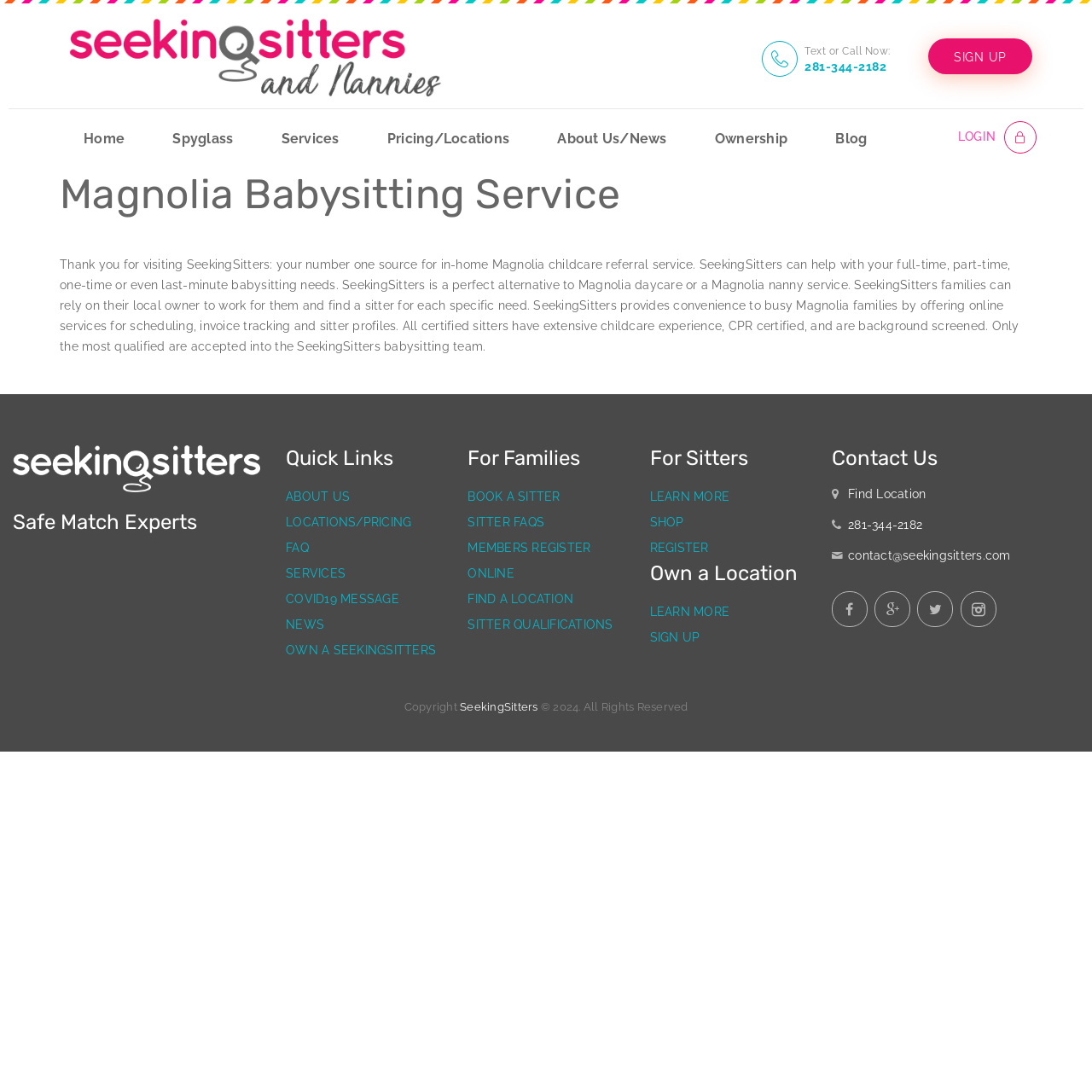Find the coordinates for the bounding box of the element with this description: "Blog".

[0.743, 0.1, 0.816, 0.155]